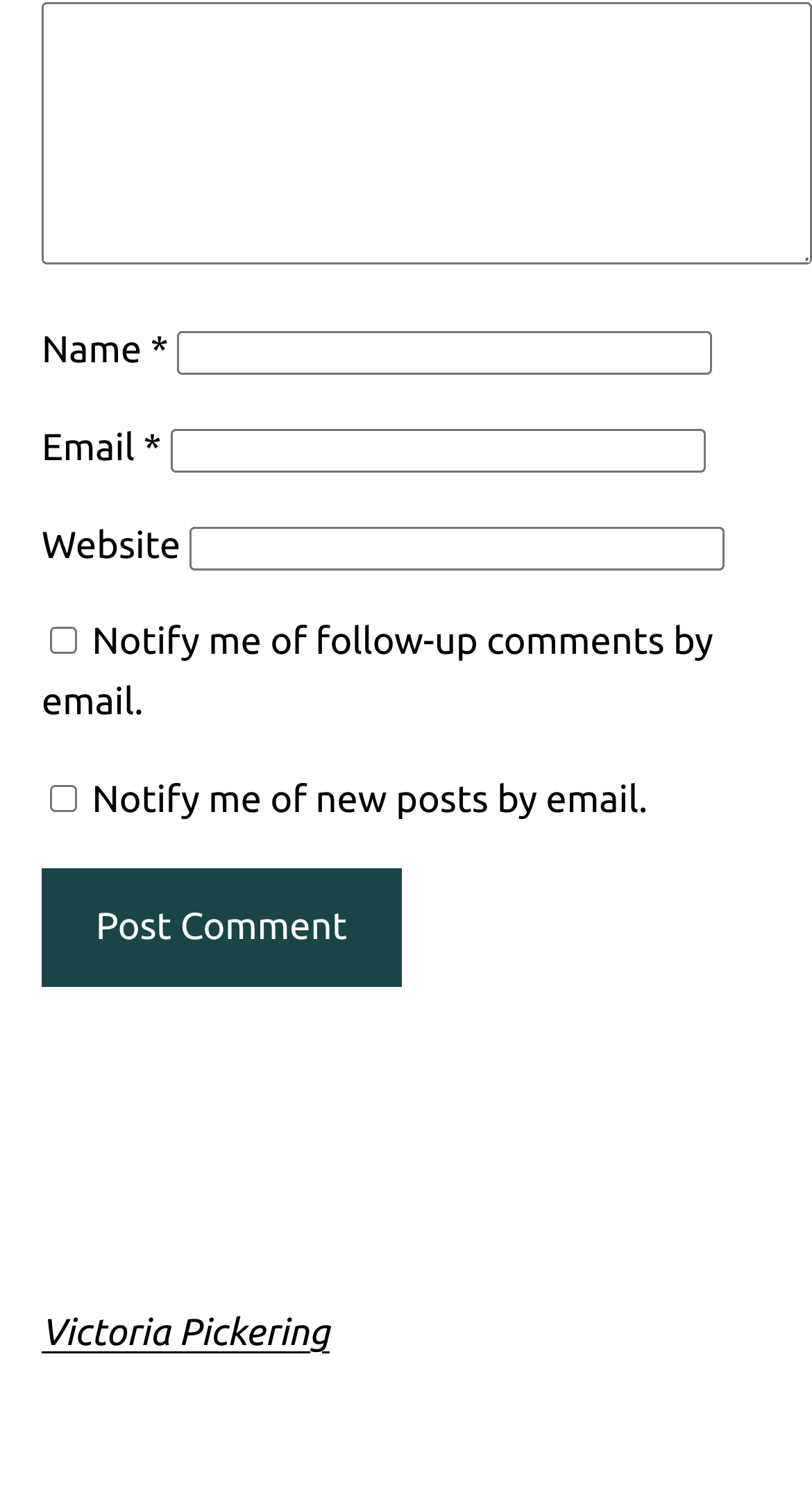From the element description: "name="submit" value="Post Comment"", extract the bounding box coordinates of the UI element. The coordinates should be expressed as four float numbers between 0 and 1, in the order [left, top, right, bottom].

[0.051, 0.581, 0.494, 0.66]